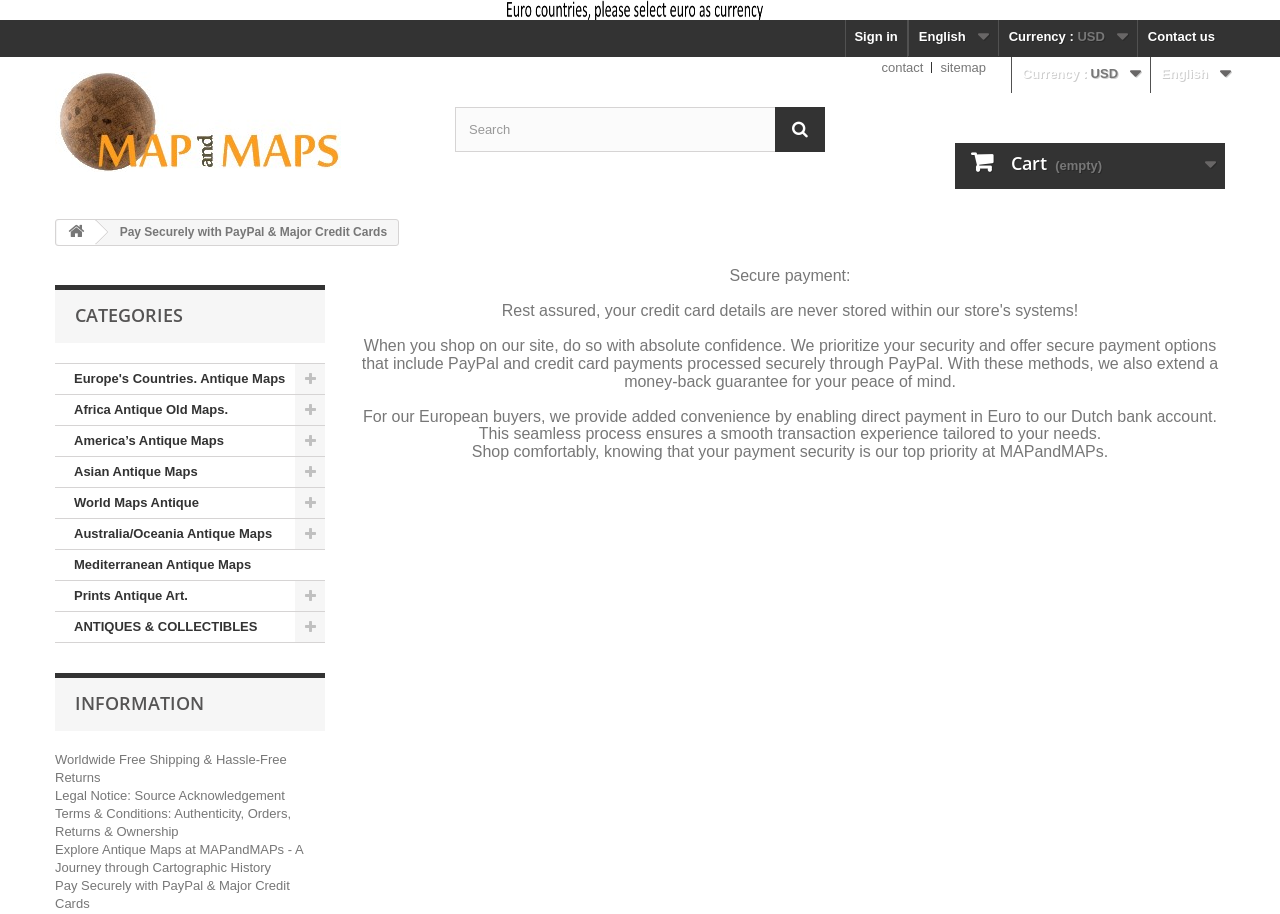Please answer the following question using a single word or phrase: What is the purpose of the website?

Selling antique maps